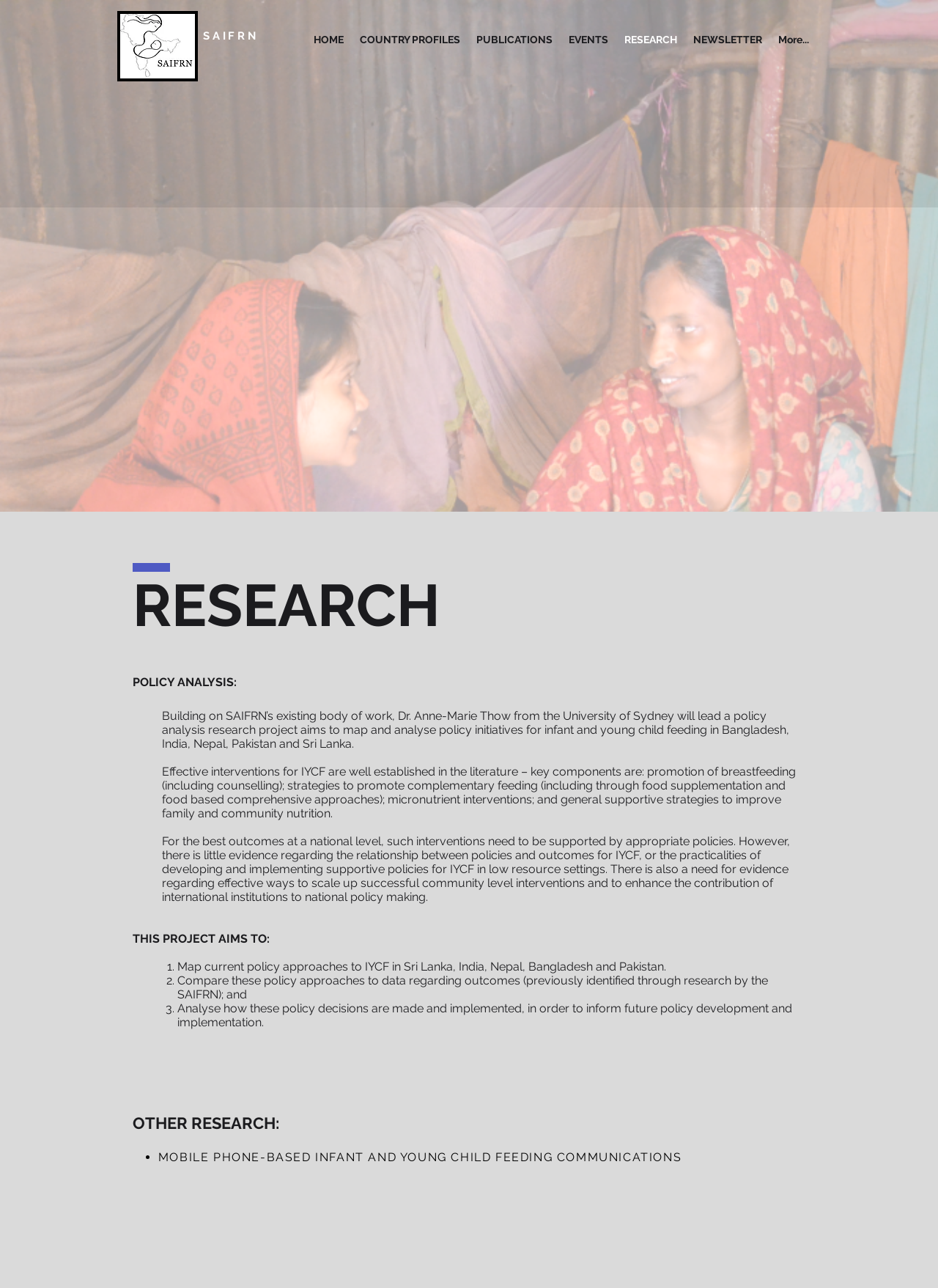Bounding box coordinates are specified in the format (top-left x, top-left y, bottom-right x, bottom-right y). All values are floating point numbers bounded between 0 and 1. Please provide the bounding box coordinate of the region this sentence describes: NEWSLETTER

[0.73, 0.02, 0.821, 0.042]